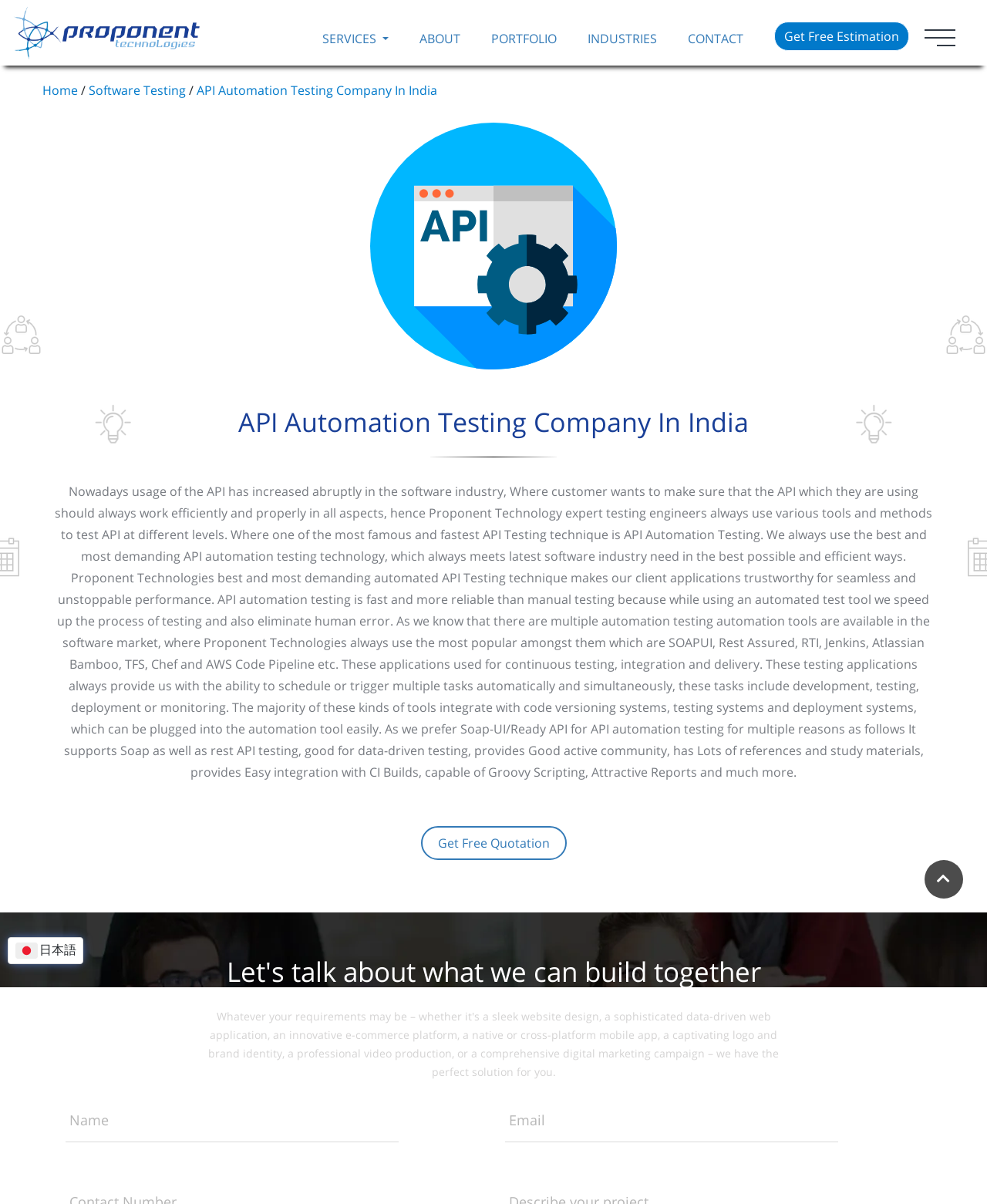Please give a succinct answer using a single word or phrase:
What is the benefit of API automation testing?

Fast and reliable